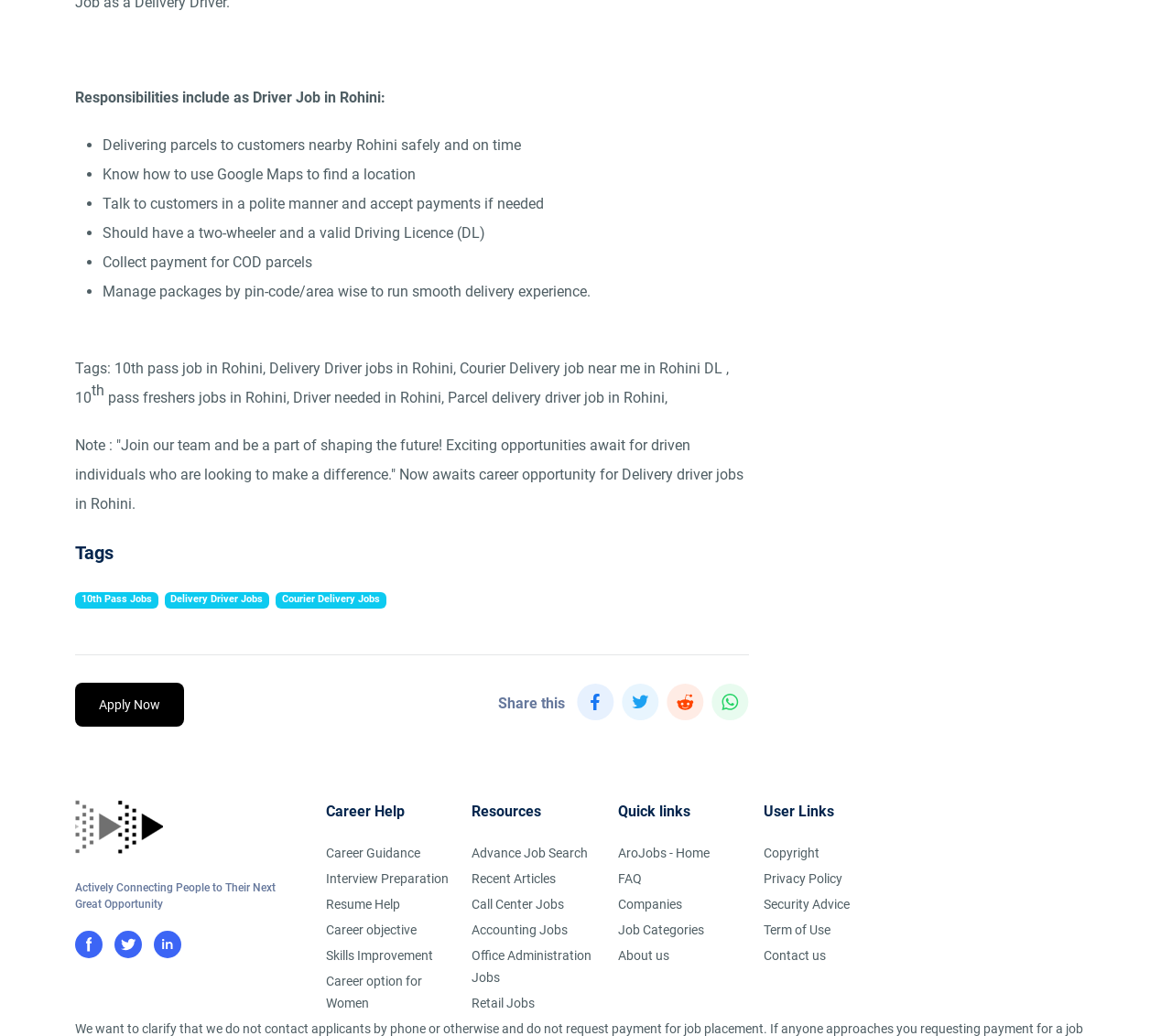Give the bounding box coordinates for the element described as: "Skills Improvement".

[0.278, 0.916, 0.369, 0.93]